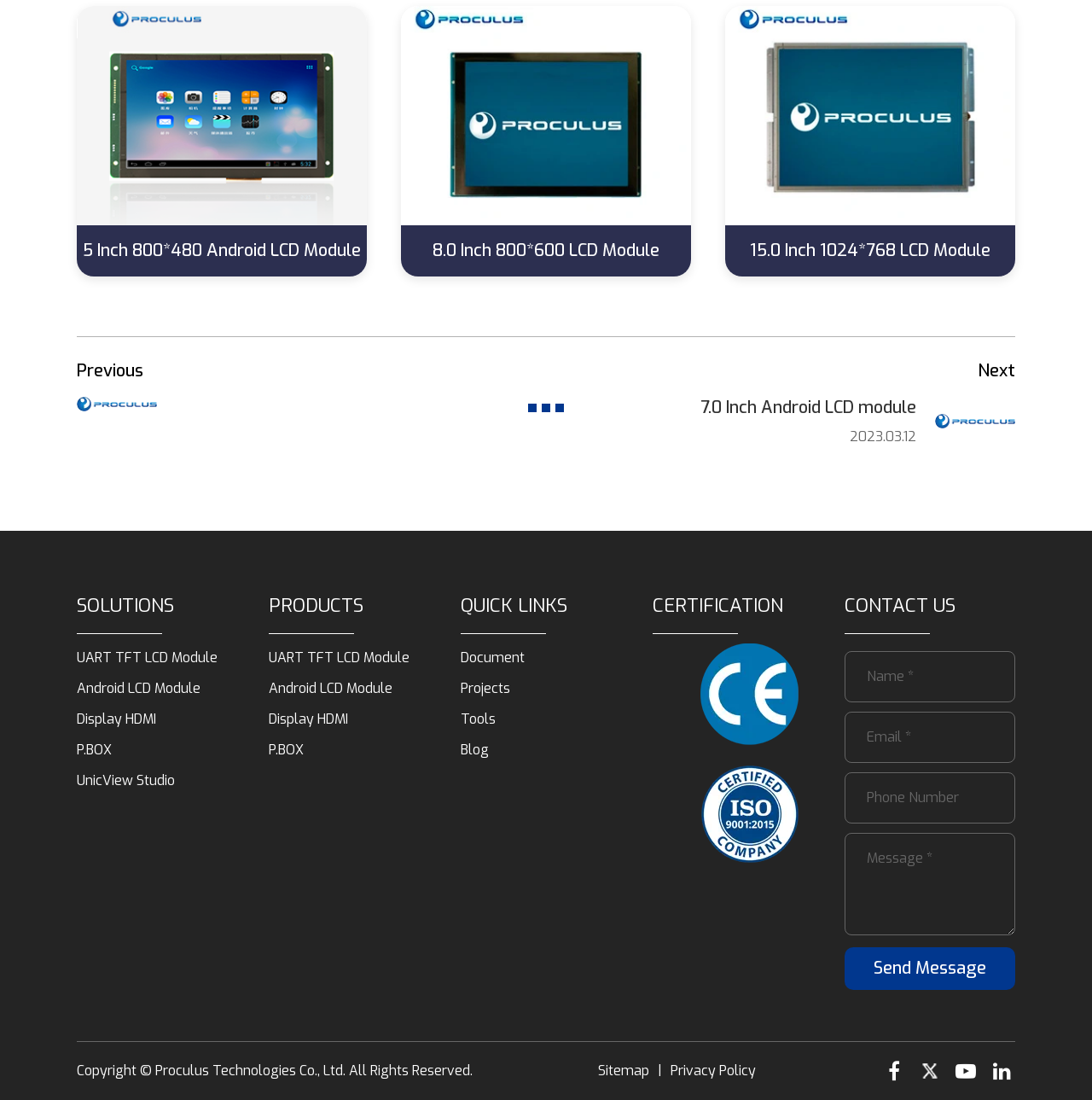Locate the bounding box coordinates of the element you need to click to accomplish the task described by this instruction: "View the Copyright information".

[0.07, 0.965, 0.142, 0.981]